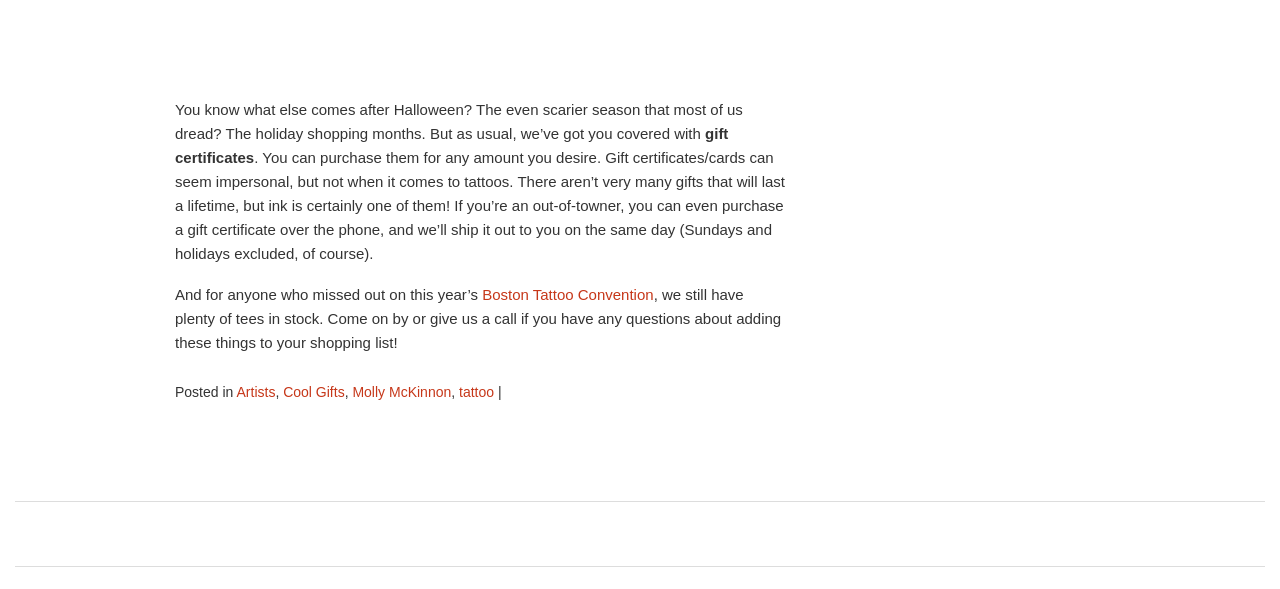What event is mentioned in the text? Please answer the question using a single word or phrase based on the image.

Boston Tattoo Convention